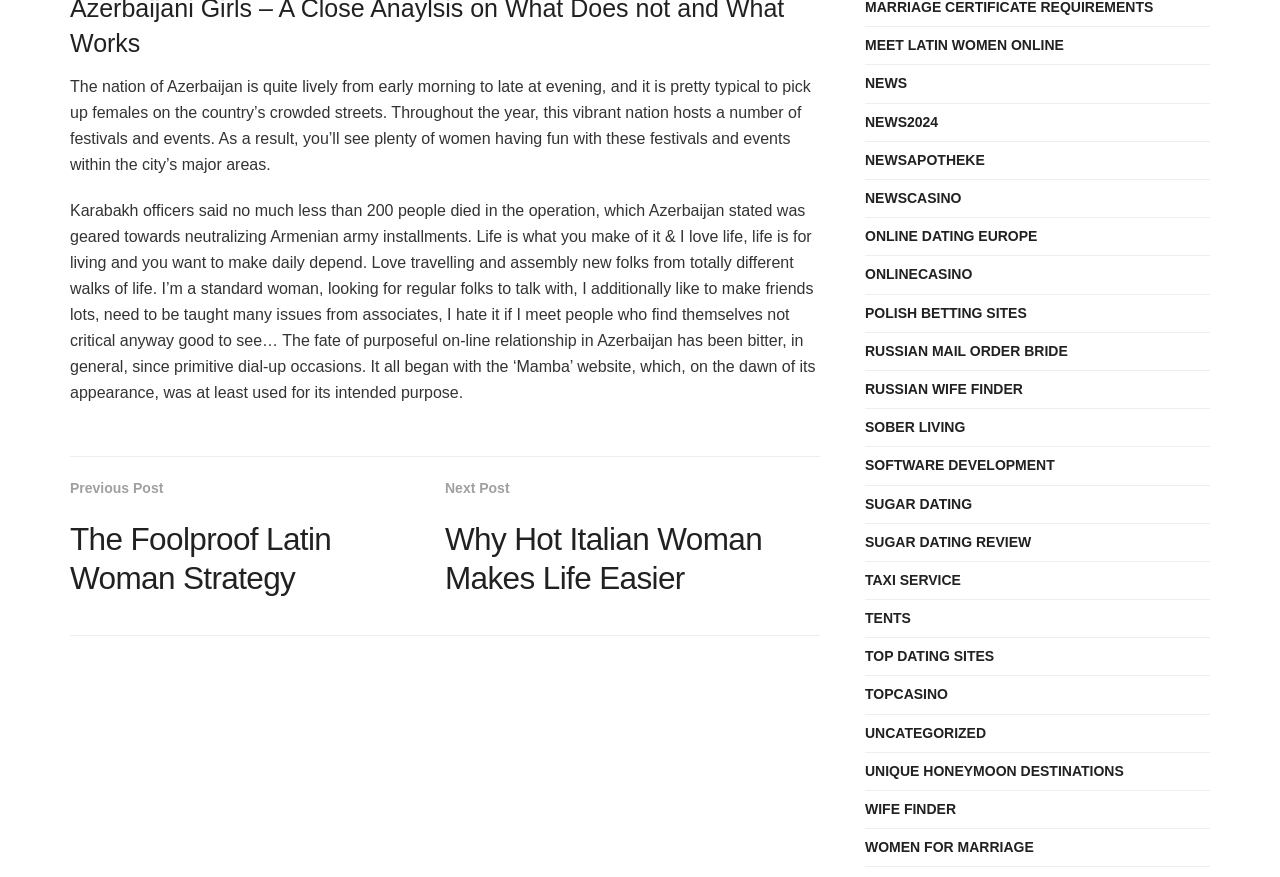Could you highlight the region that needs to be clicked to execute the instruction: "Check 'WIFE FINDER'"?

[0.676, 0.909, 0.747, 0.938]